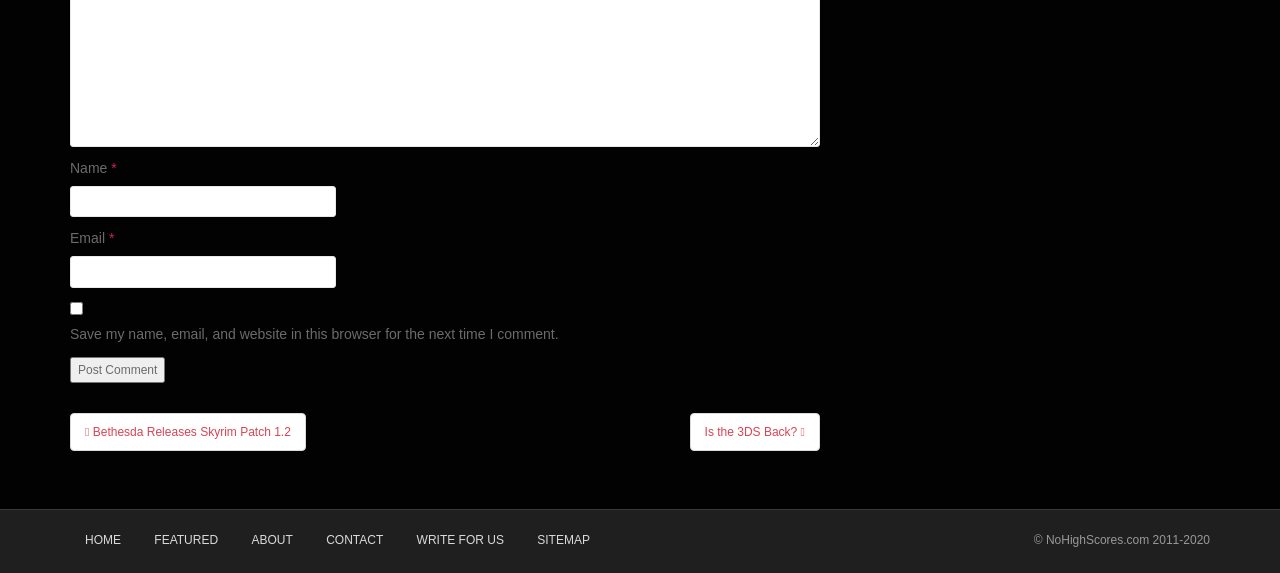What is the label of the first text box?
Look at the image and respond with a one-word or short phrase answer.

Name